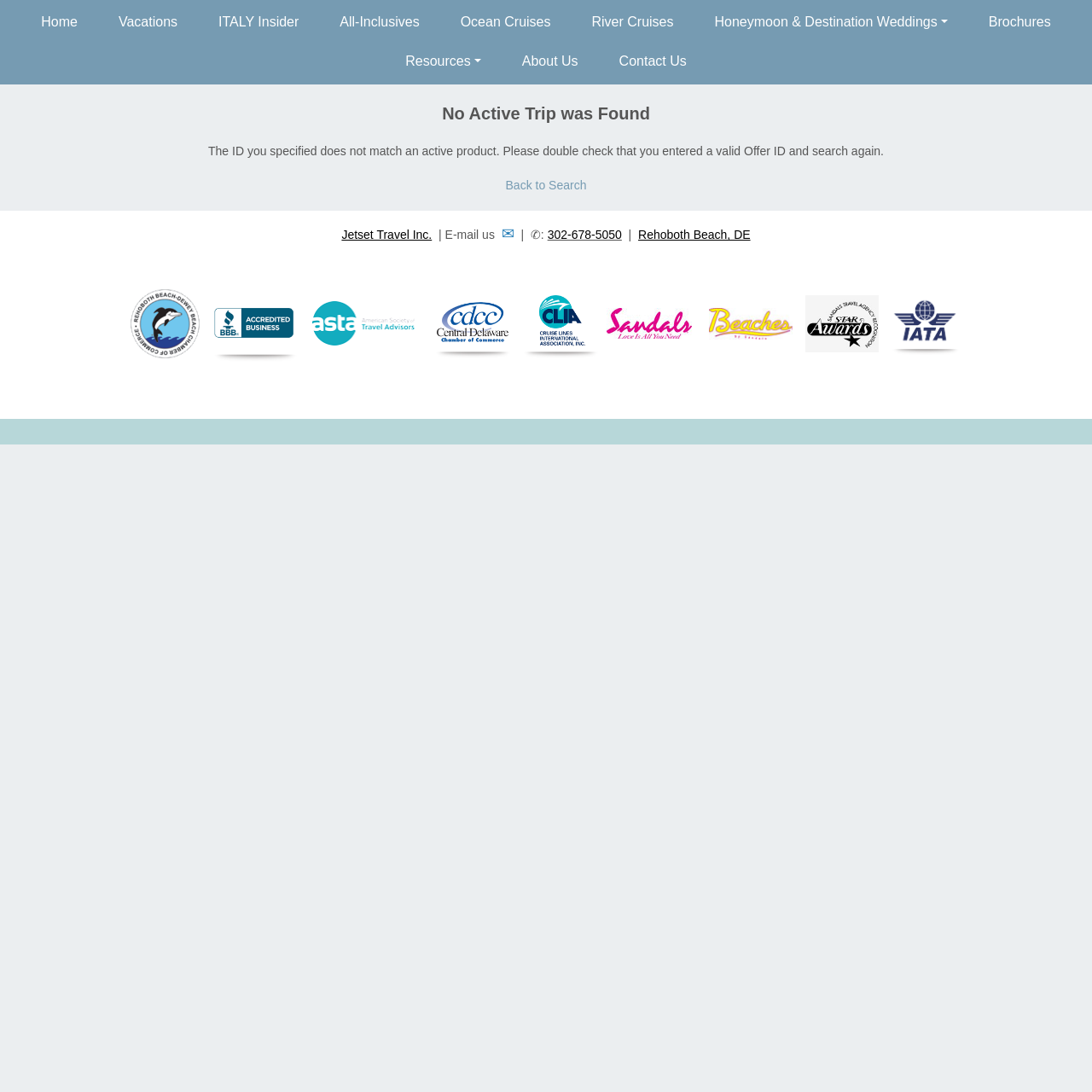Please specify the bounding box coordinates in the format (top-left x, top-left y, bottom-right x, bottom-right y), with all values as floating point numbers between 0 and 1. Identify the bounding box of the UI element described by: River Cruises

[0.523, 0.002, 0.636, 0.039]